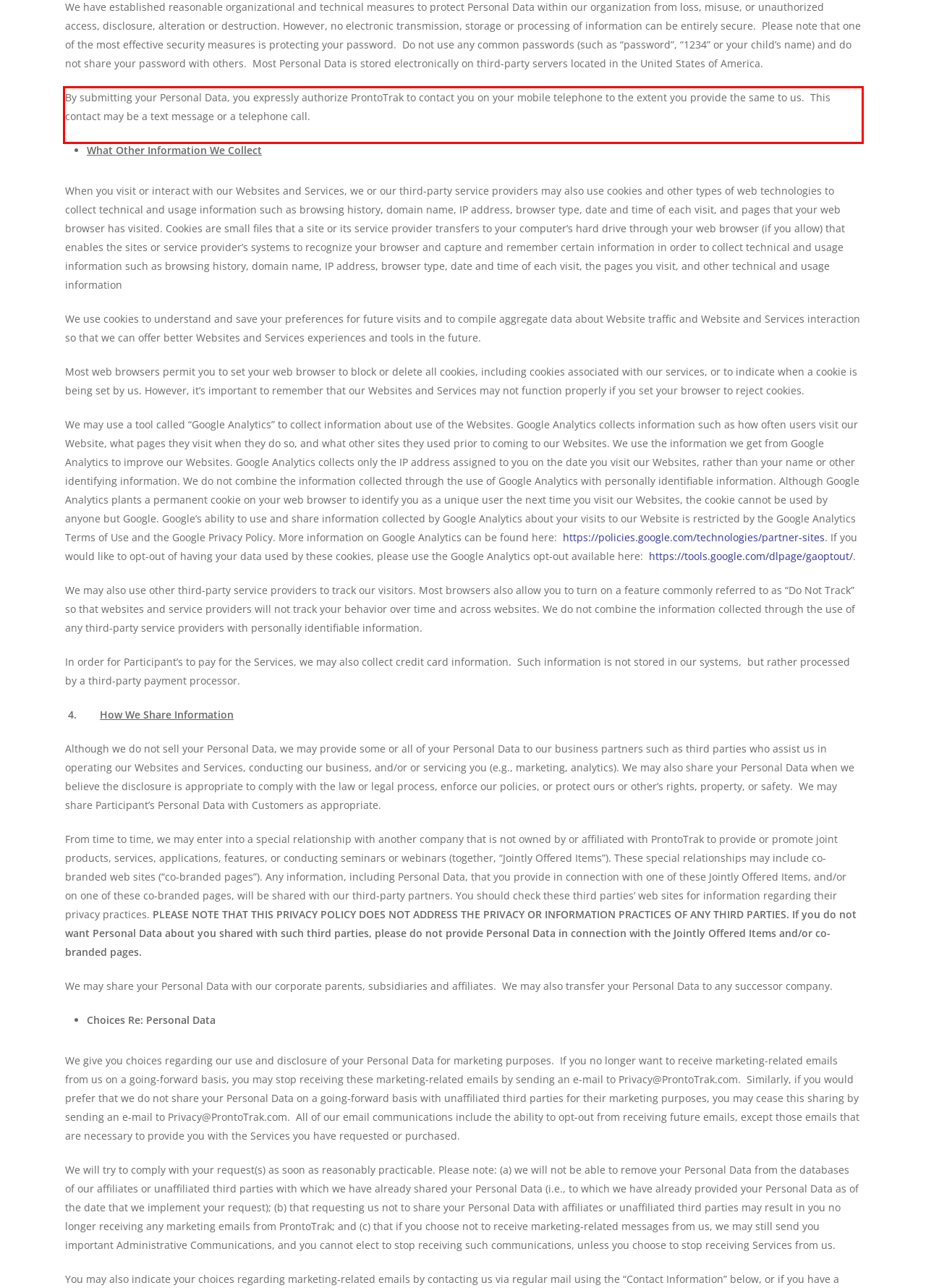Please identify and extract the text content from the UI element encased in a red bounding box on the provided webpage screenshot.

By submitting your Personal Data, you expressly authorize ProntoTrak to contact you on your mobile telephone to the extent you provide the same to us. This contact may be a text message or a telephone call.